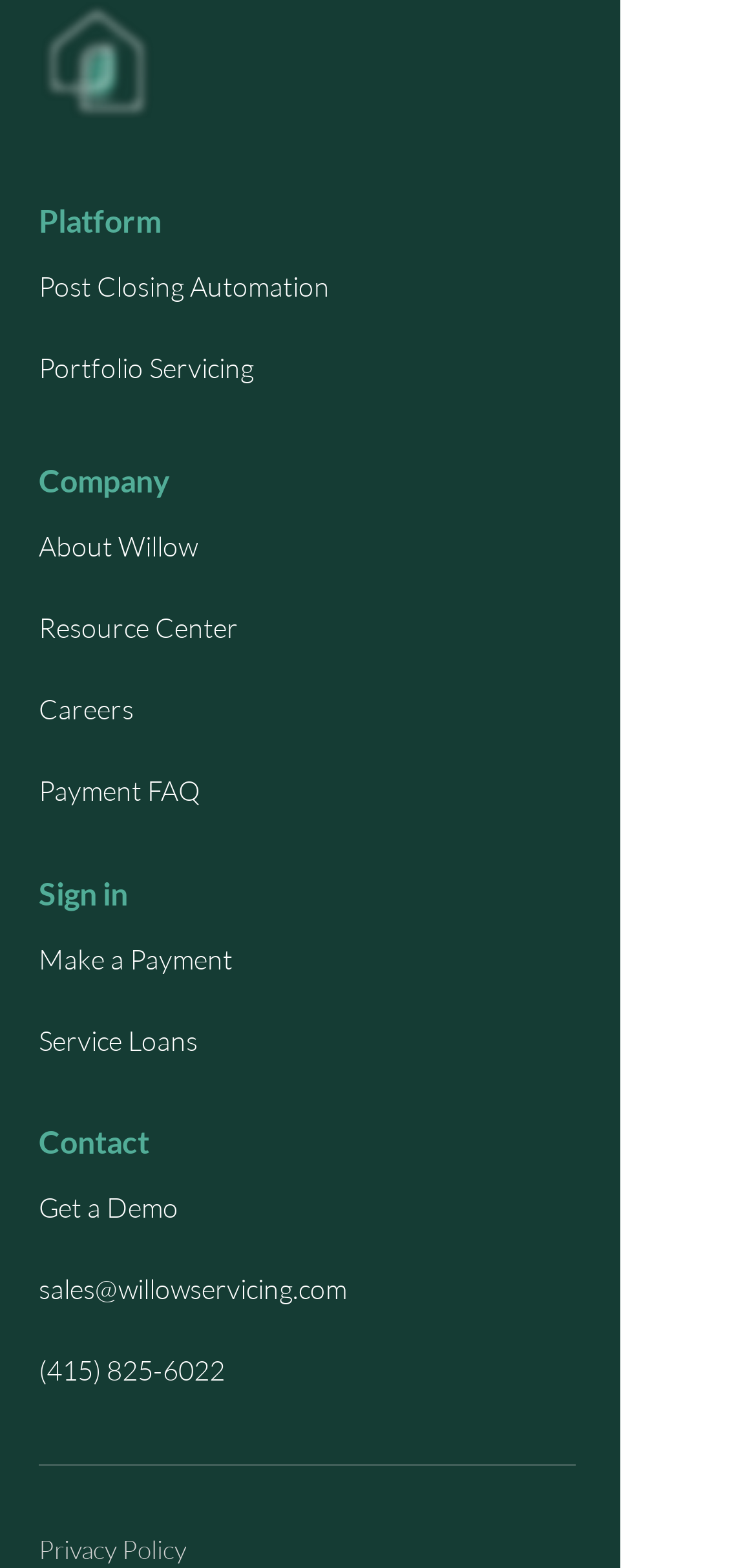Identify the bounding box coordinates of the clickable region to carry out the given instruction: "Get a demo".

[0.051, 0.744, 0.462, 0.796]